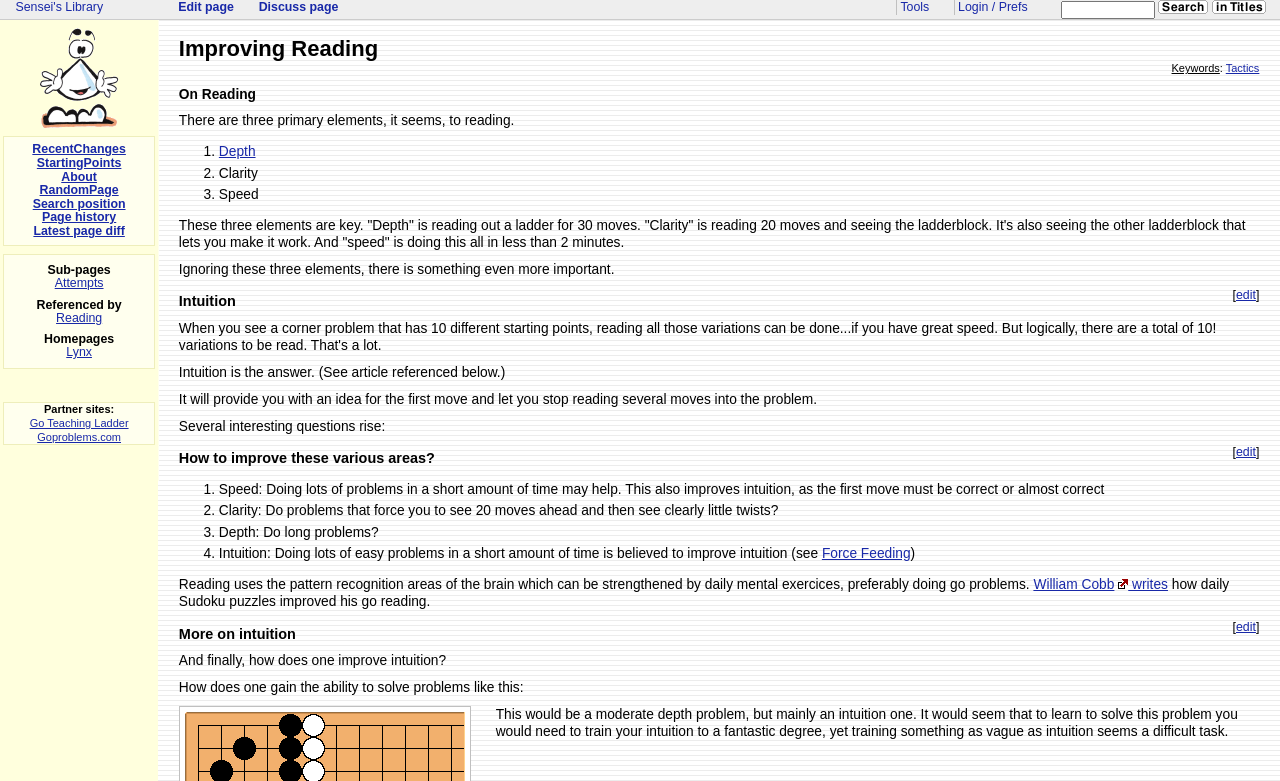What are the three primary elements of reading?
Answer briefly with a single word or phrase based on the image.

Depth, Clarity, Speed